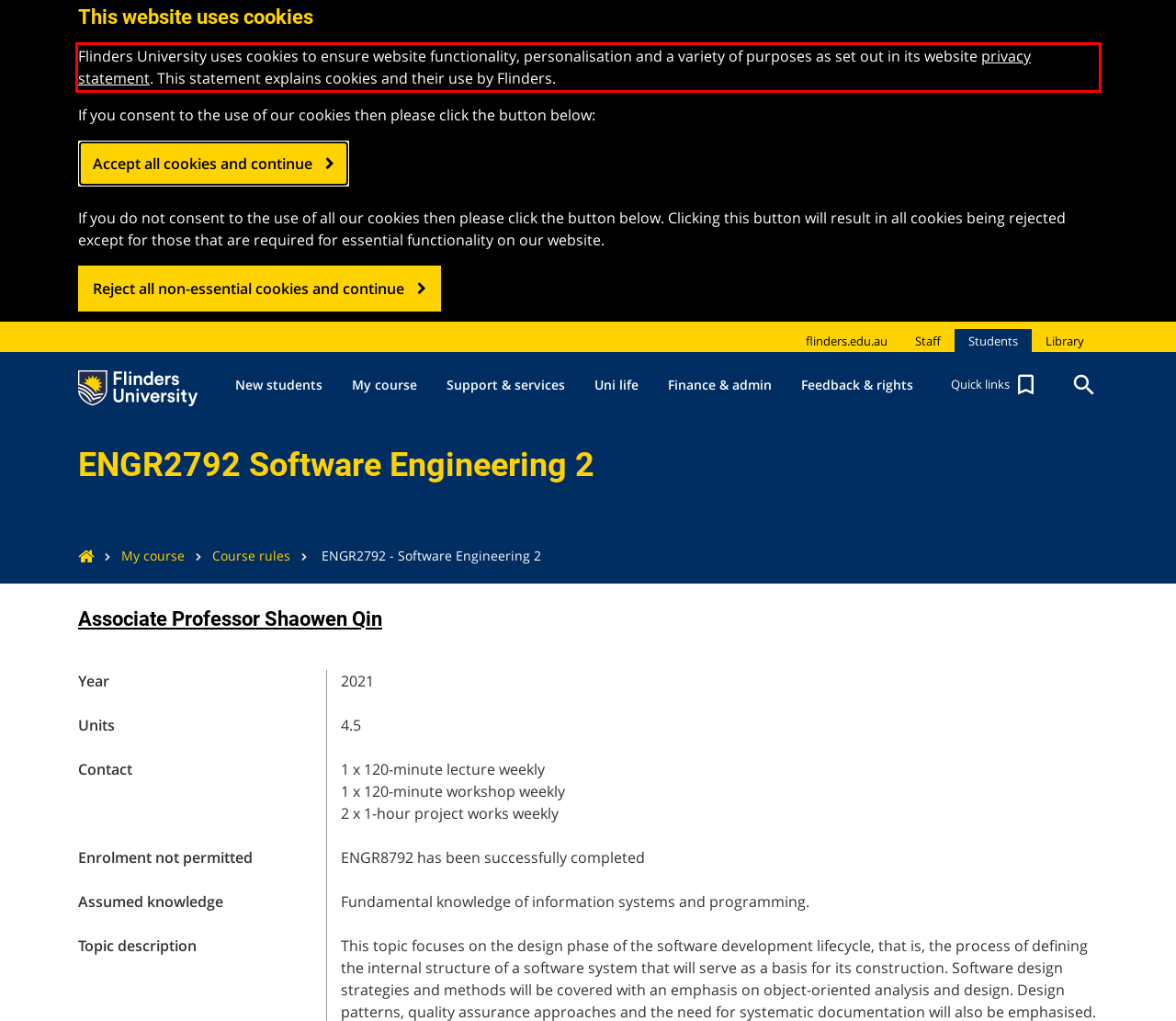You are given a screenshot with a red rectangle. Identify and extract the text within this red bounding box using OCR.

Flinders University uses cookies to ensure website functionality, personalisation and a variety of purposes as set out in its website privacy statement. This statement explains cookies and their use by Flinders.